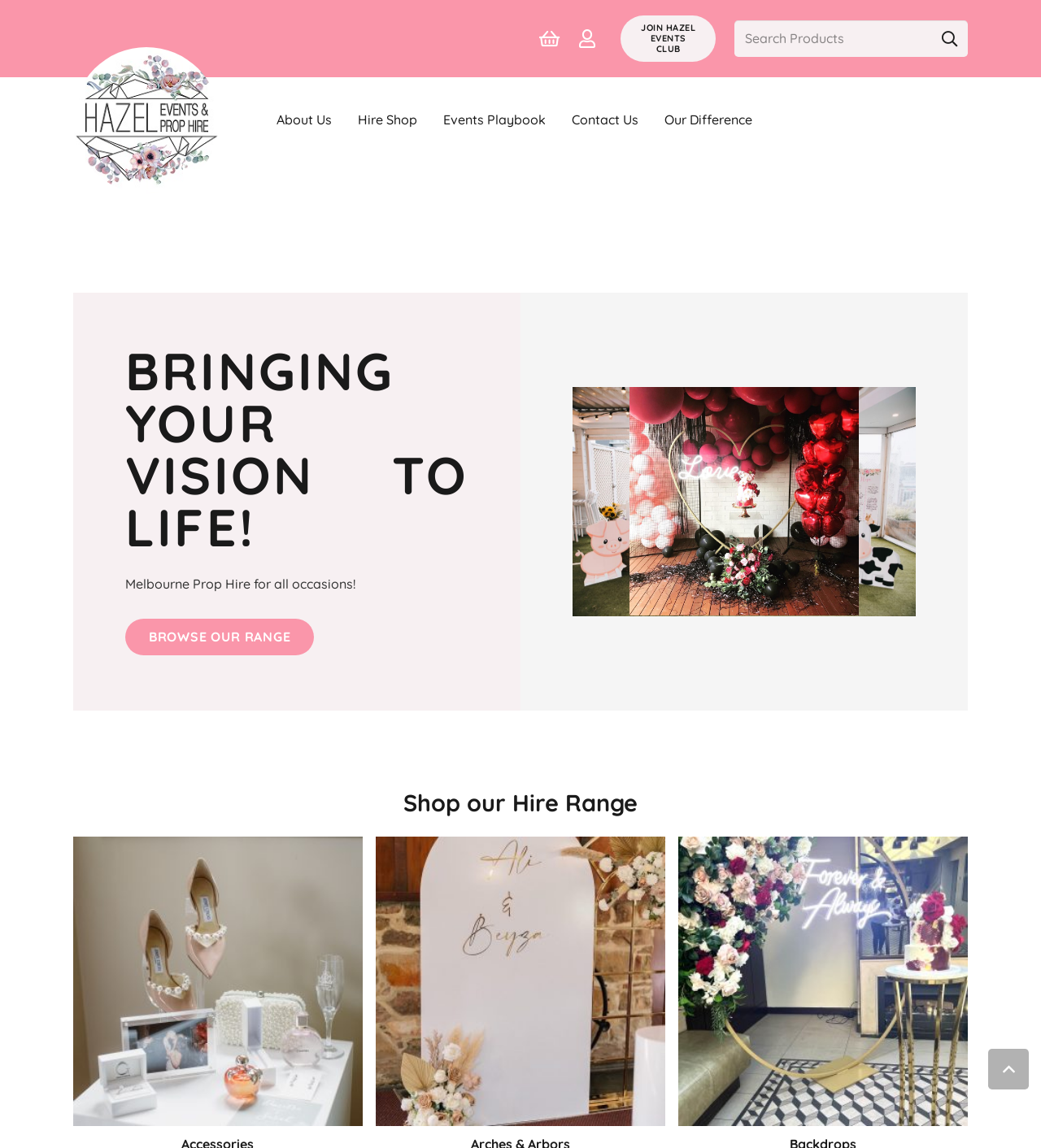Locate the bounding box coordinates of the segment that needs to be clicked to meet this instruction: "View Cart".

[0.509, 0.016, 0.547, 0.051]